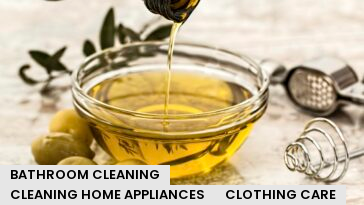What topics are related to this image?
We need a detailed and meticulous answer to the question.

The labels below the image indicate that the topics related to this image are 'BATHROOM CLEANING', 'CLEANING HOME APPLIANCES', and 'CLOTHING CARE', suggesting that the image is part of a broader article discussing various cleaning tips or uses for olive oil in different contexts.